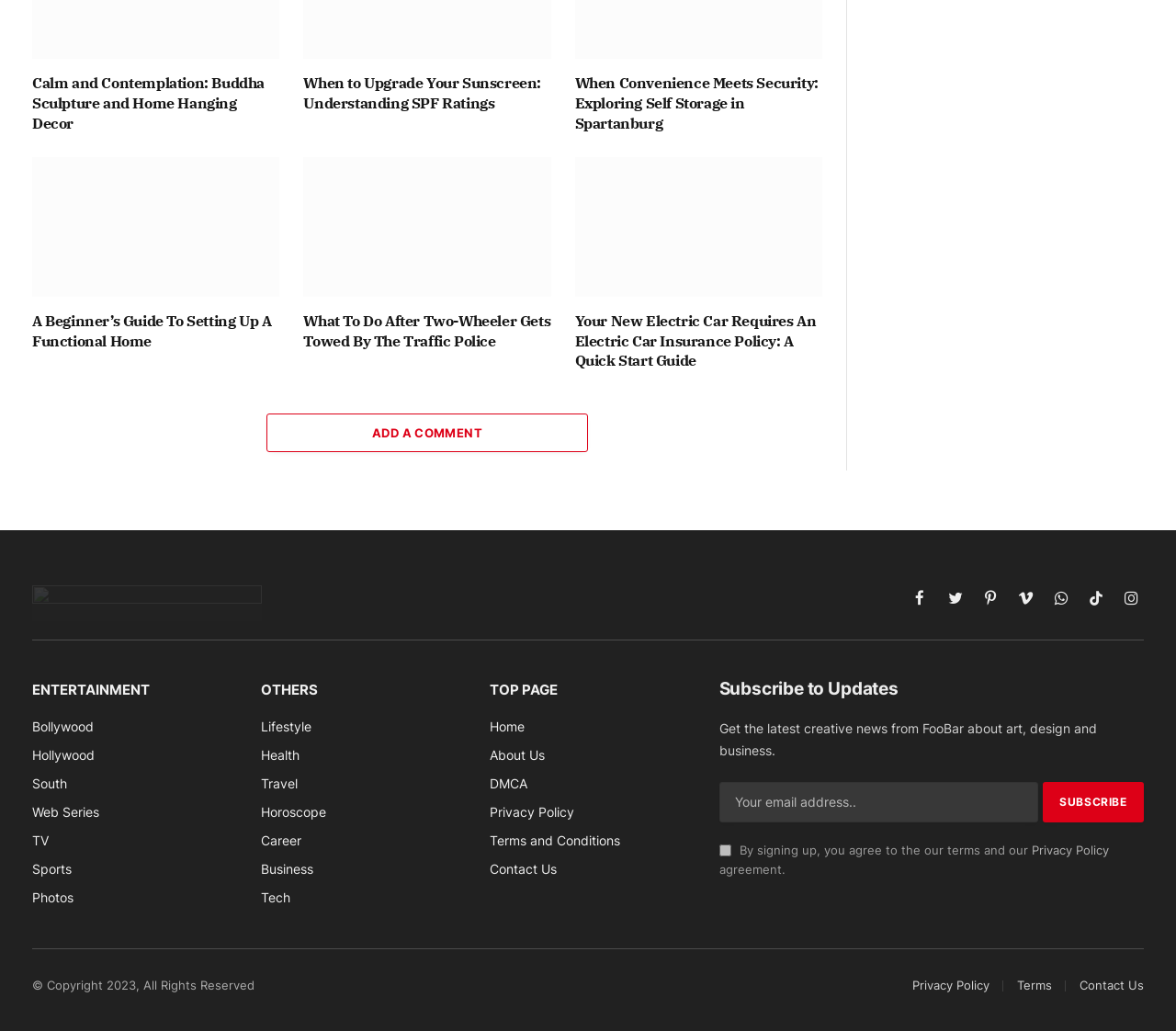Locate the bounding box coordinates of the clickable region necessary to complete the following instruction: "Check the 'Lifestyle' section". Provide the coordinates in the format of four float numbers between 0 and 1, i.e., [left, top, right, bottom].

[0.222, 0.697, 0.265, 0.712]